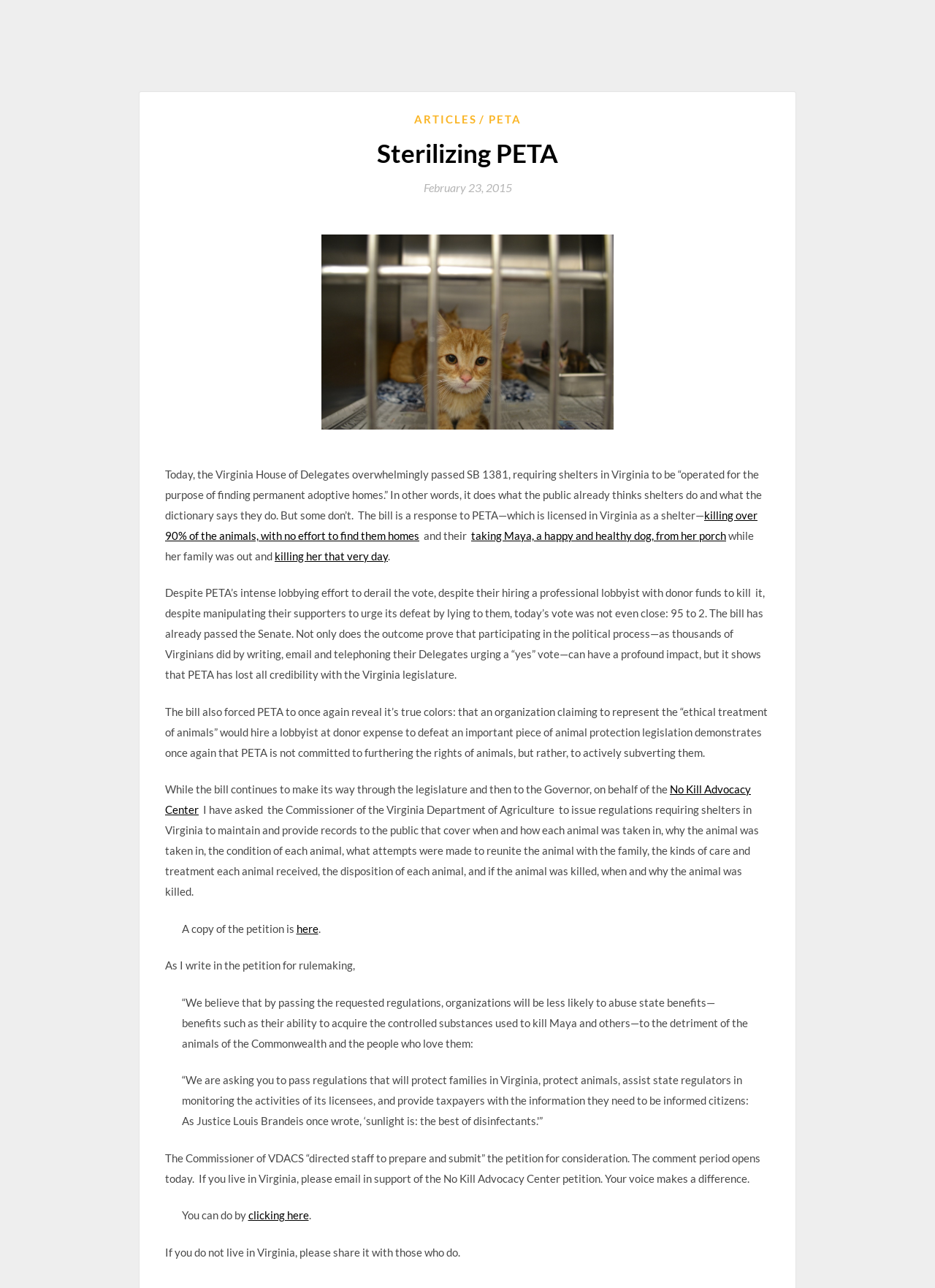Please provide a detailed answer to the question below based on the screenshot: 
What is the author's request to readers who live in Virginia?

The author is requesting that readers who live in Virginia email in support of the No Kill Advocacy Center's petition to the Commissioner of VDACS, which is mentioned in the article as a way for readers to make their voices heard and support animal protection.